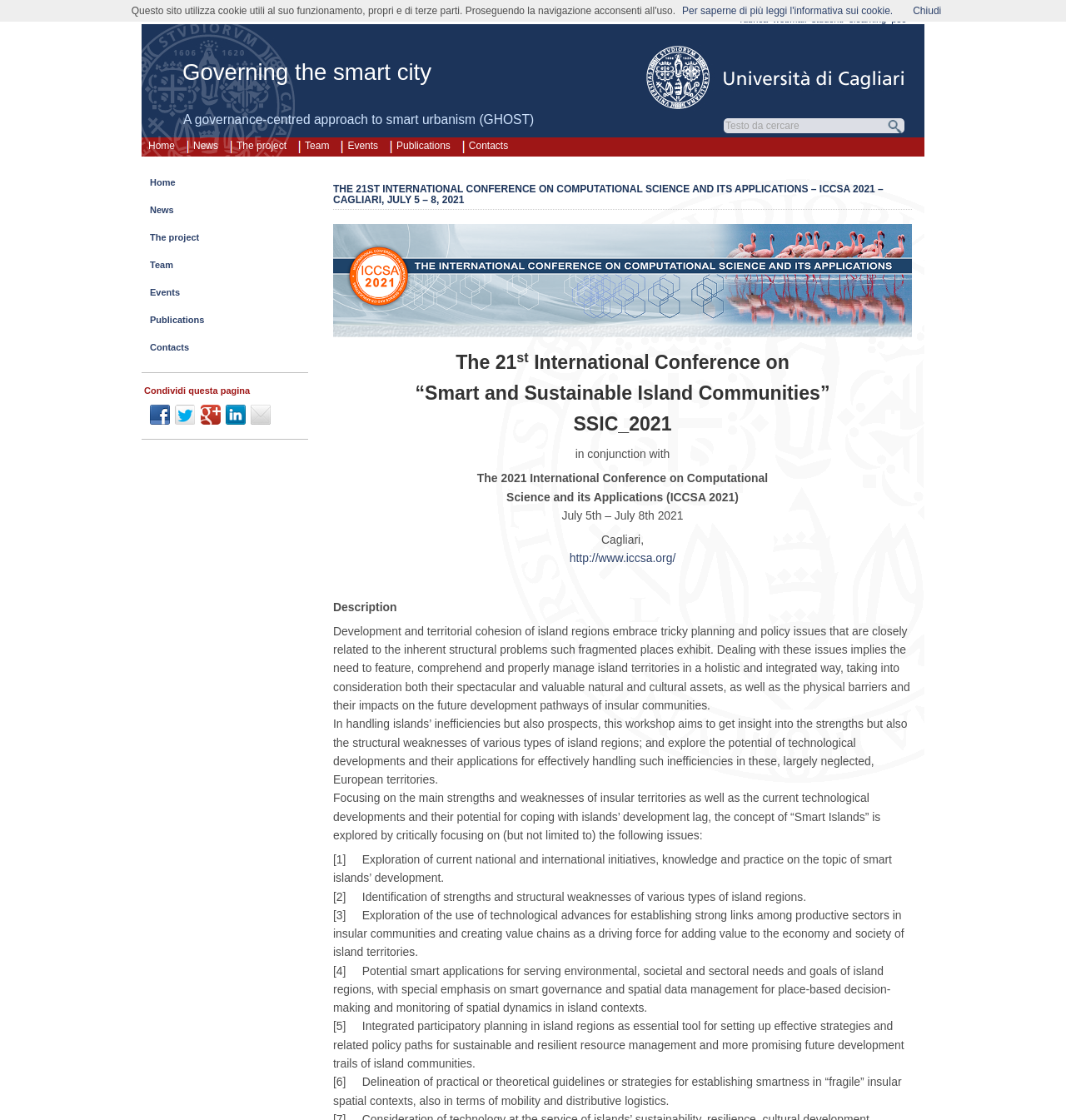Find the main header of the webpage and produce its text content.

Governing the smart city